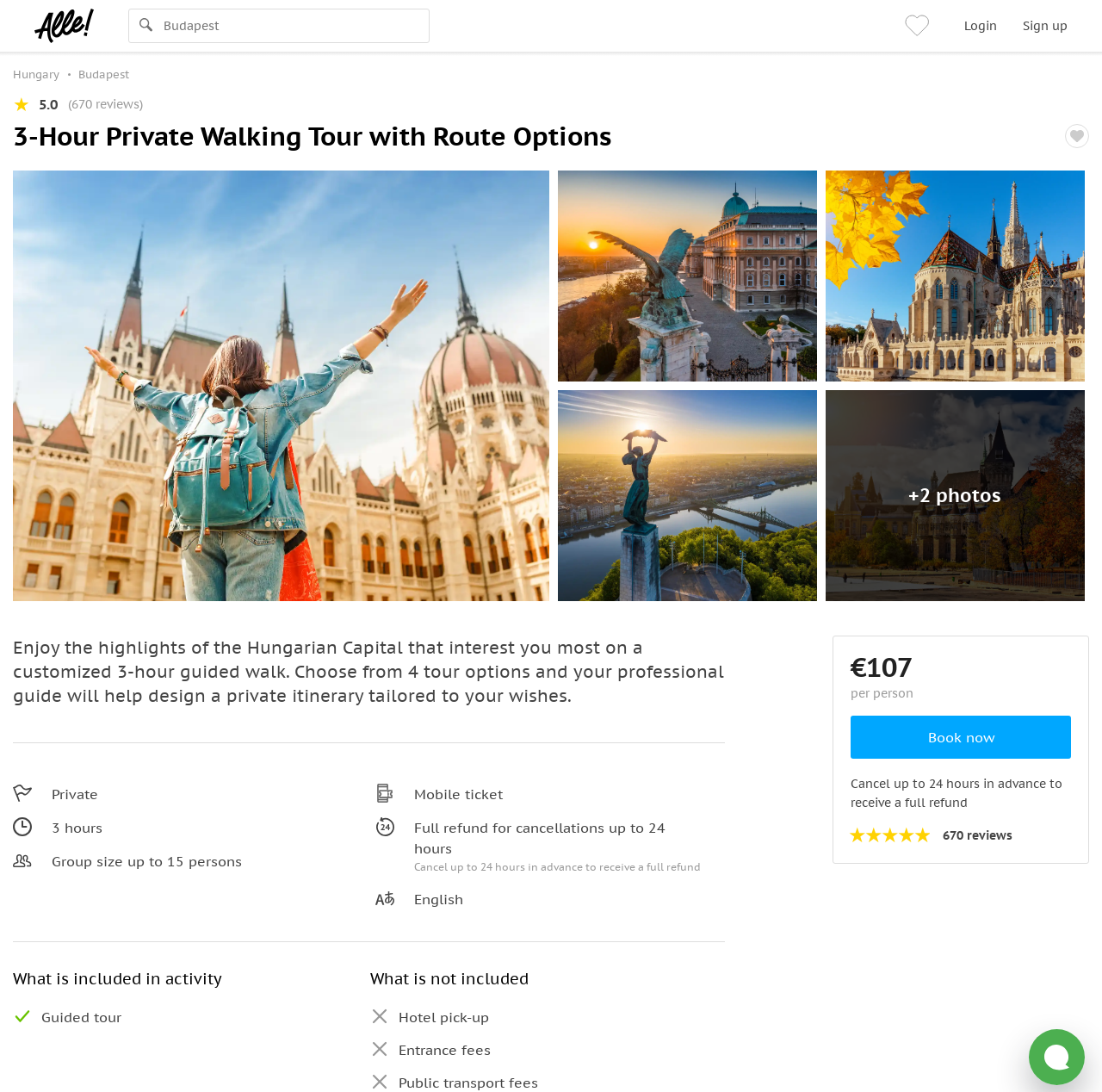Given the description of the UI element: "Book now", predict the bounding box coordinates in the form of [left, top, right, bottom], with each value being a float between 0 and 1.

[0.772, 0.655, 0.972, 0.695]